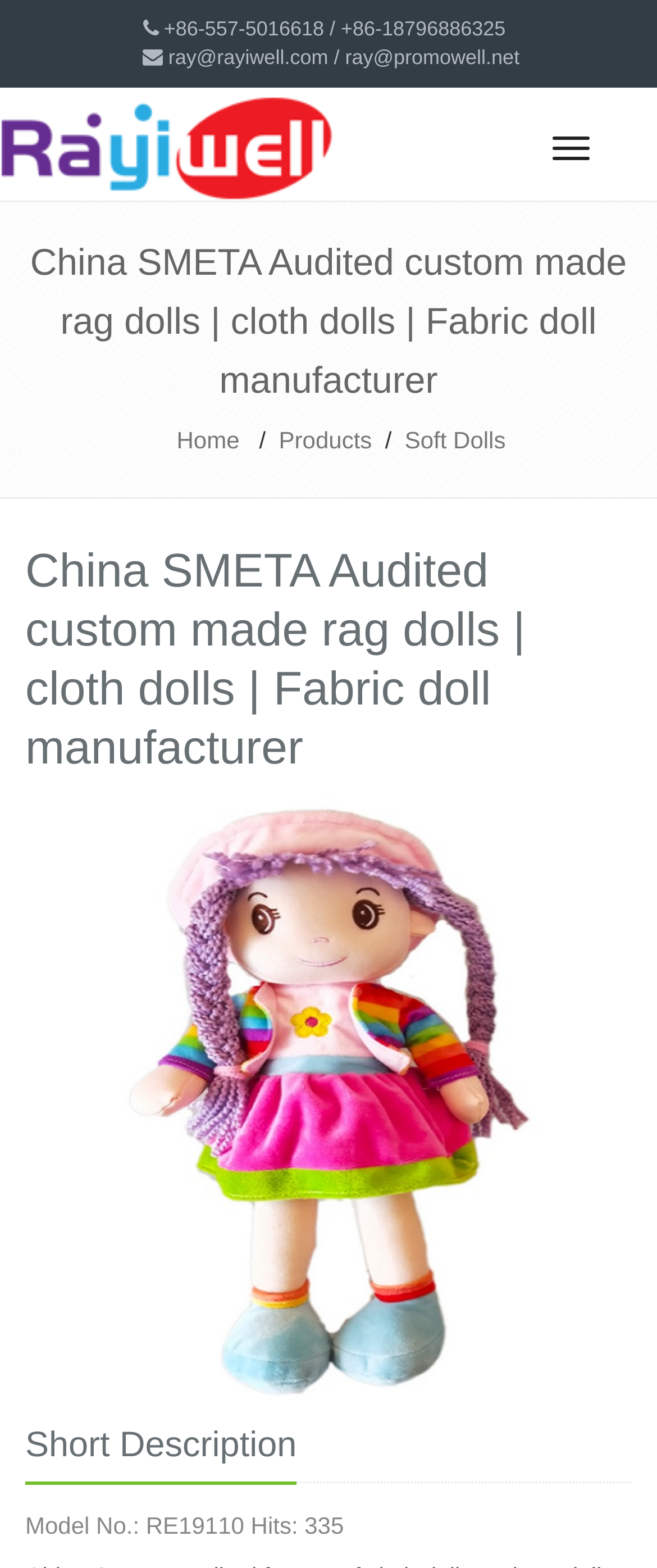Answer the question below in one word or phrase:
How many hits does the product have?

335